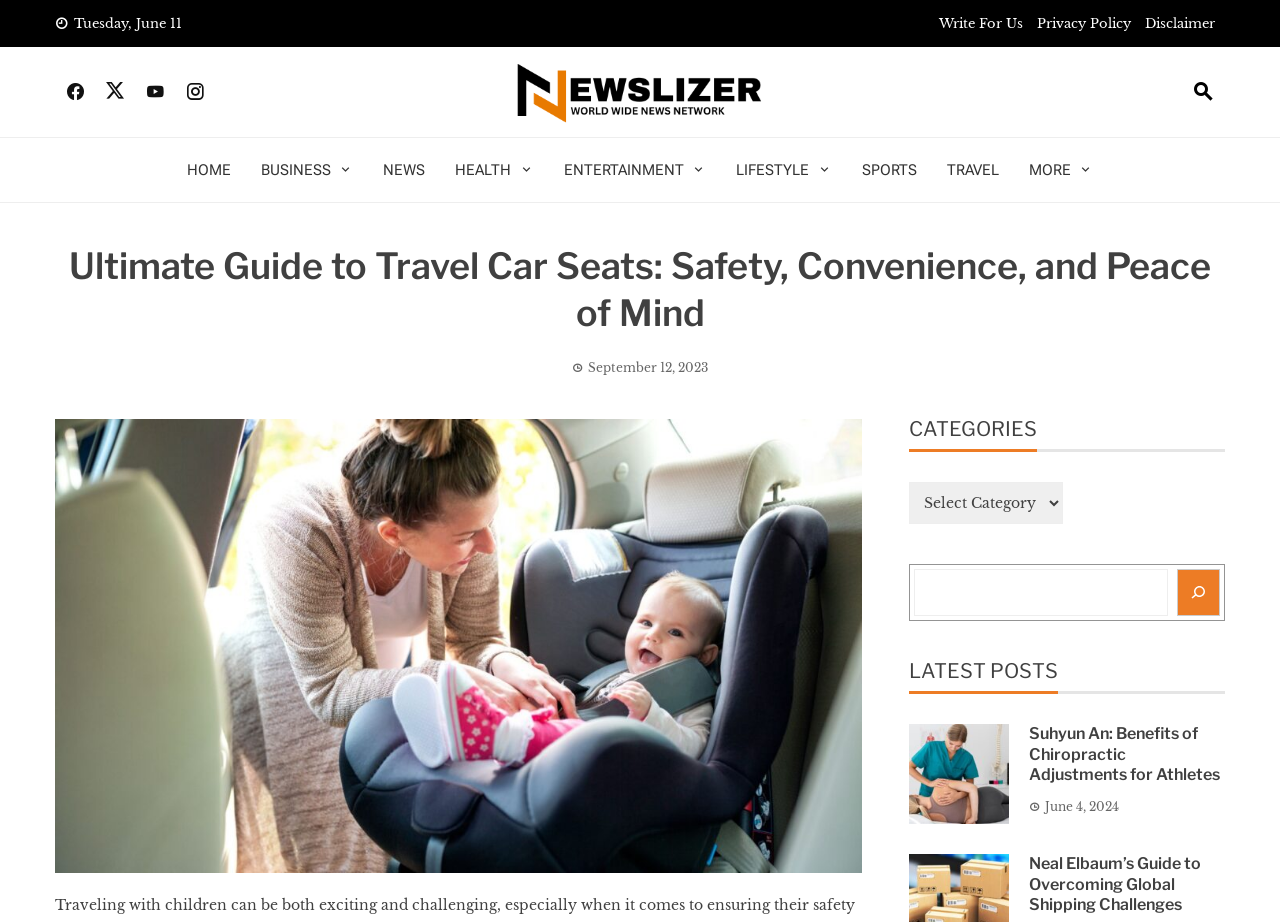Please specify the bounding box coordinates of the element that should be clicked to execute the given instruction: 'Reserve a Table for Your Visit'. Ensure the coordinates are four float numbers between 0 and 1, expressed as [left, top, right, bottom].

None